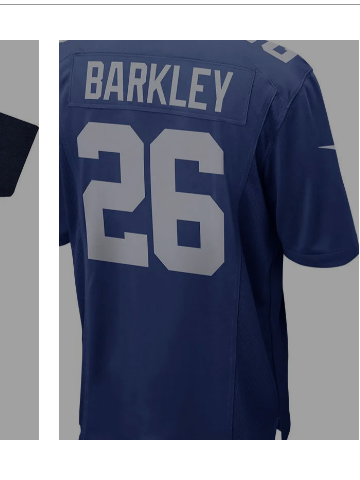Give an in-depth description of what is happening in the image.

The image showcases a navy blue New York Giants home jersey, prominently displaying the name "BARKLEY" along with the number "26" on the back. The design features a modern cut, typical of professional sports apparel, emphasizing comfort and style for fans and athletes alike. This jersey is part of Rally House's trending products, aimed at fans of Saquon Barkley, the prominent Giants player. The fabric appears breathable, suitable for wearing at games or casual outings, highlighting team pride and support.